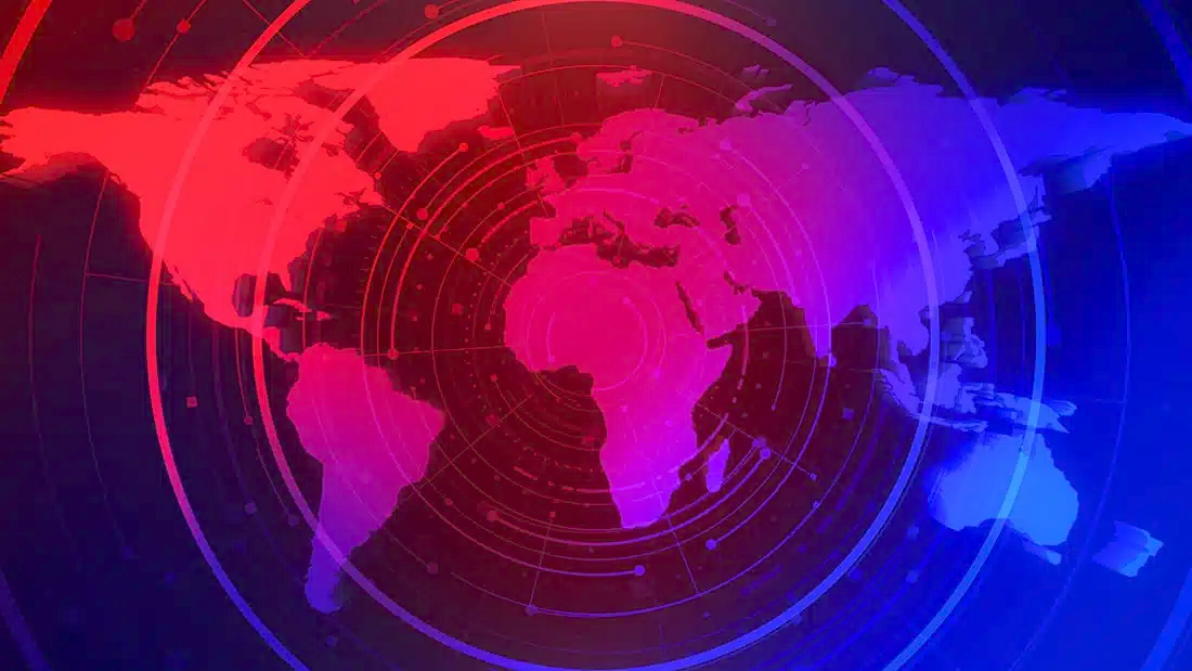Give a thorough caption of the image, focusing on all visible elements.

The image features a vibrant, artistic representation of a world map, characterized by its striking use of color gradients and geometric patterns. The continents are depicted in bold hues, primarily in shades of red and purple, creating a visually captivating contrast. The Americas are highlighted in a bright red, while Africa and parts of Europe are showcased in a vivid pink, set against a dark, dynamic background that enhances the overall depth of the design. Overlaying the map are circular lines that suggest connectivity or data flow, adding a modern, digital feel to the composition. This image encapsulates themes of global awareness and interconnectedness, making it a fitting visual for discussions about pressing global issues, such as the refugee crisis and humanitarian efforts.